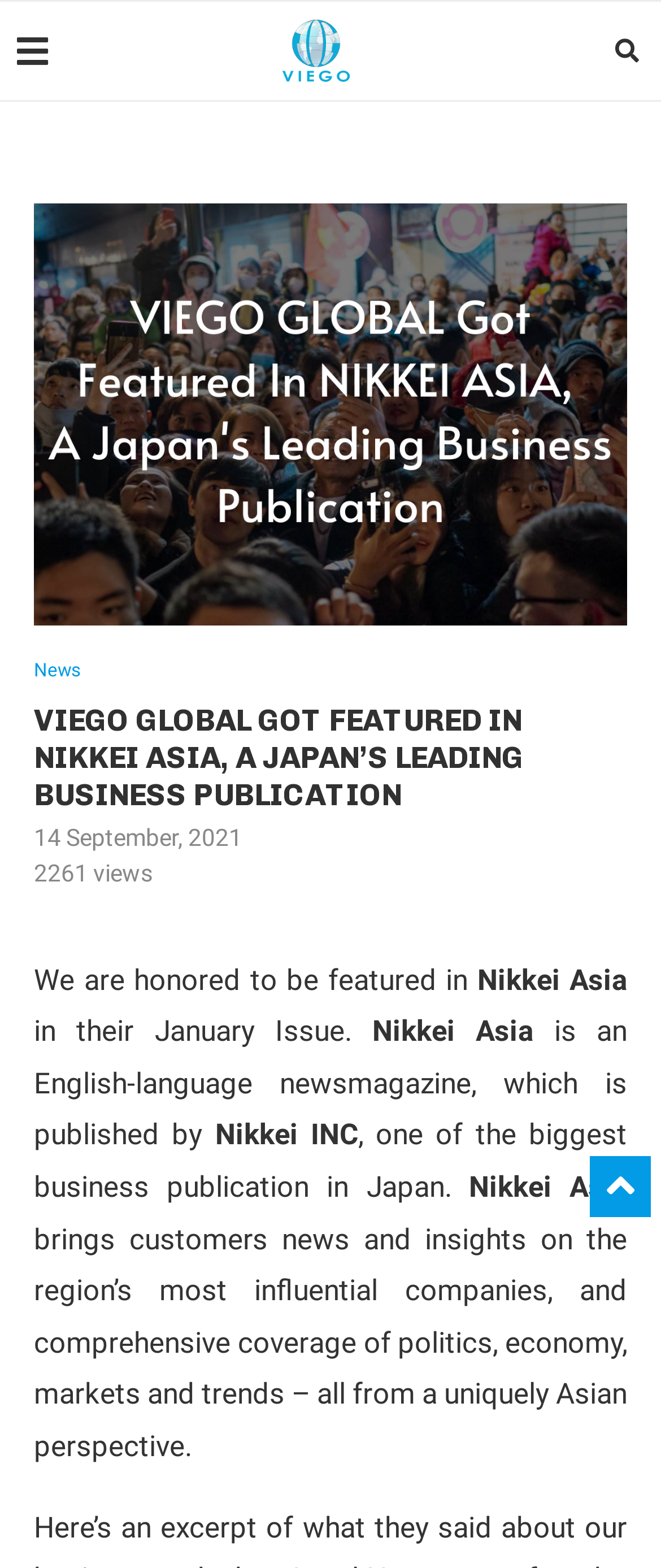Use the information in the screenshot to answer the question comprehensively: What is the date of the news article?

The answer can be found in the time element which displays the date '14 September, 2021'.